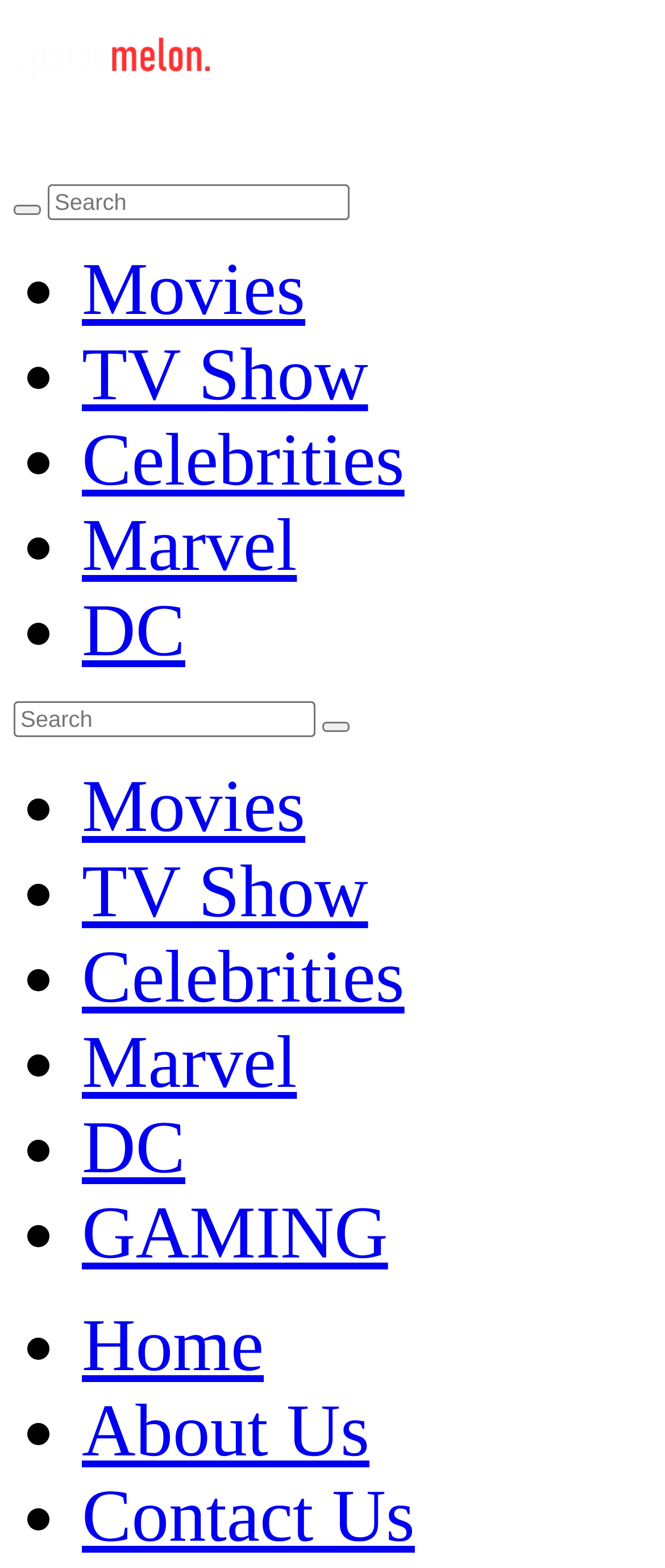Determine the coordinates of the bounding box for the clickable area needed to execute this instruction: "Save your information for next time".

None